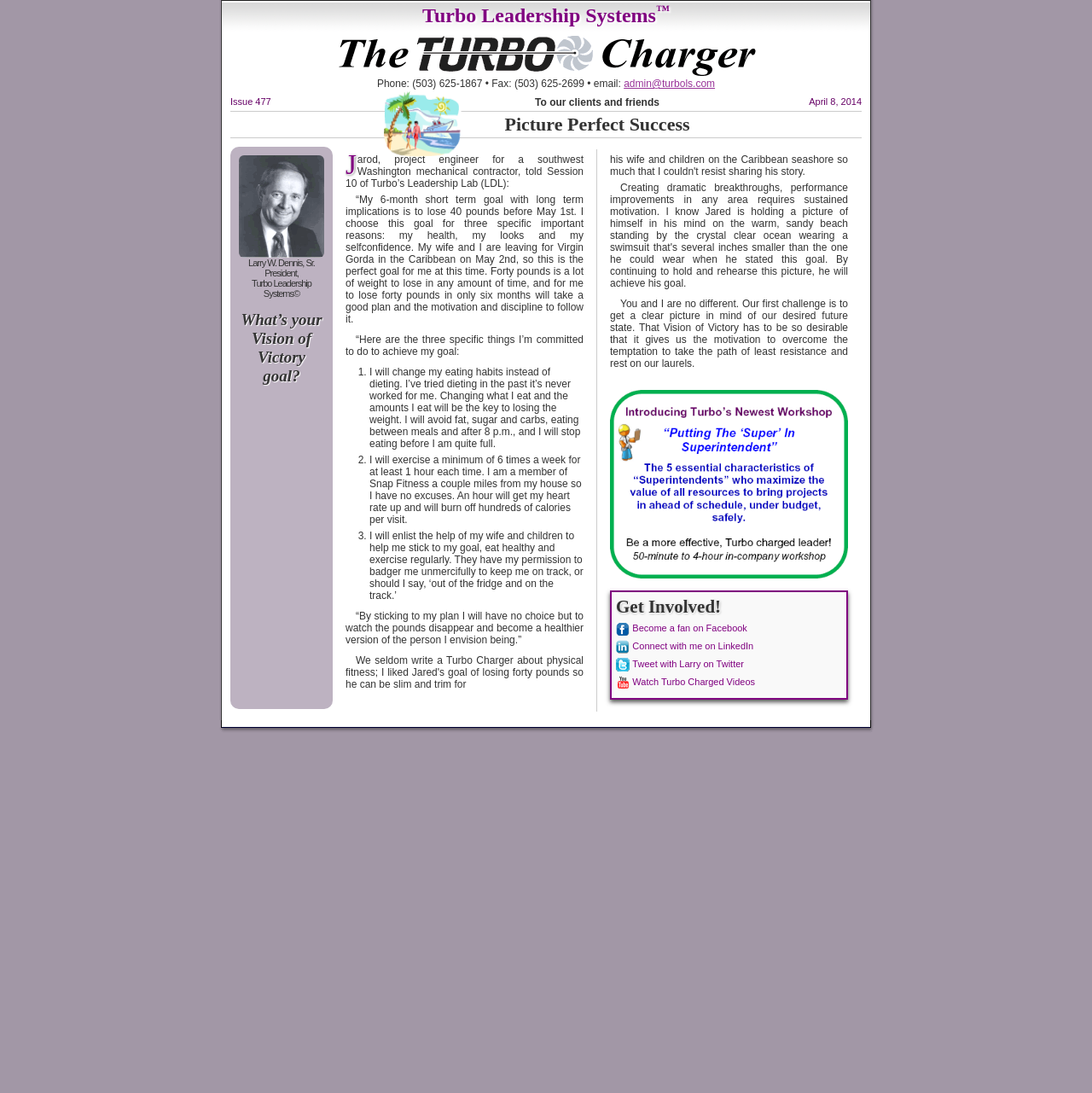What social media platforms can you connect with Larry on?
Please provide a comprehensive and detailed answer to the question.

I found the social media platforms by looking at the links in the LayoutTableCell element with the text 'Get Involved! facebook Become a fan on Facebook LinkedIn Connect with me on LinkedIn twitter Tweet with Larry on Twitter Watch Turbo Charged Videos' which is located at the bottom of the webpage.